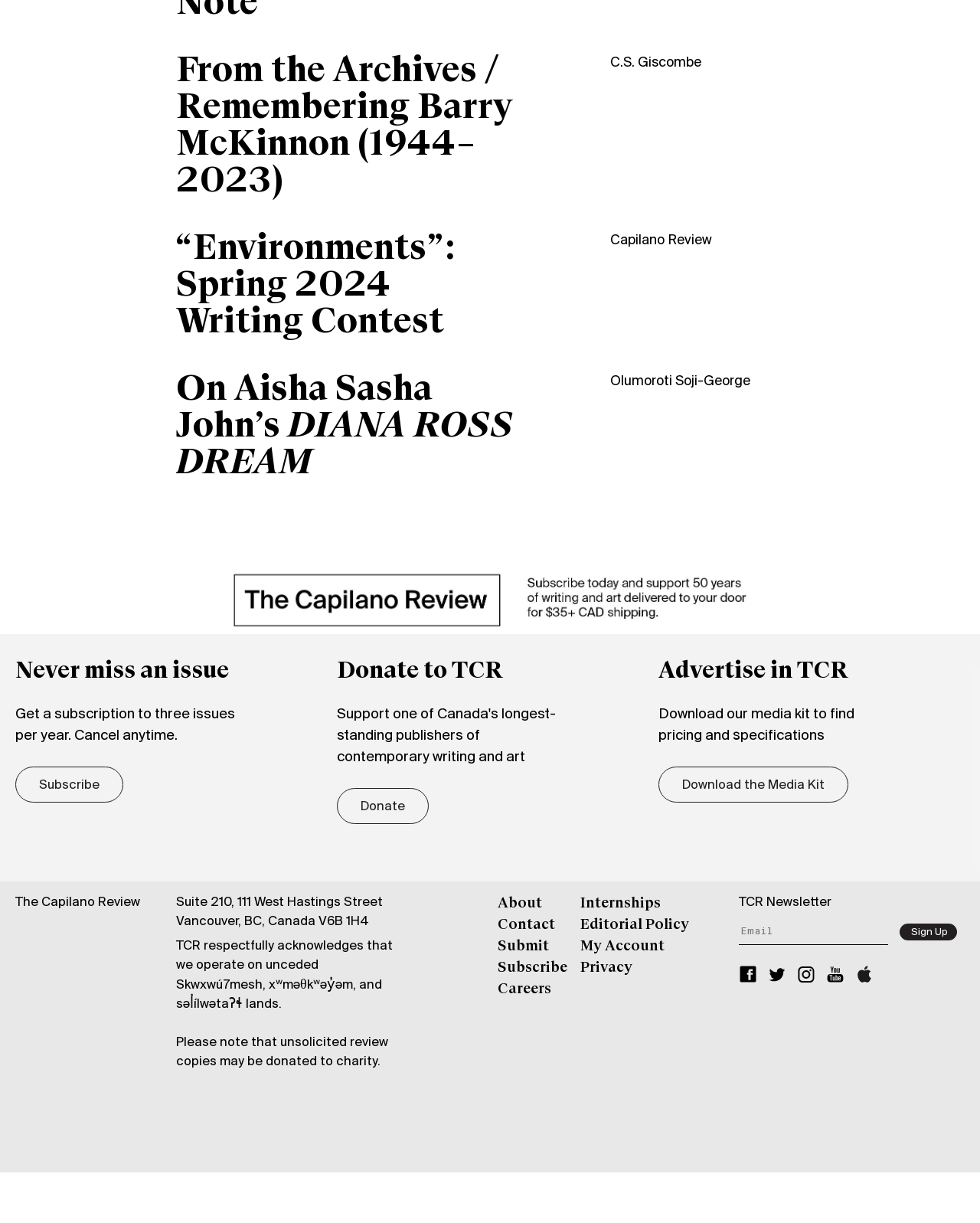Locate the bounding box coordinates of the area to click to fulfill this instruction: "Read about remembering Barry McKinnon". The bounding box should be presented as four float numbers between 0 and 1, in the order [left, top, right, bottom].

[0.18, 0.044, 0.533, 0.164]